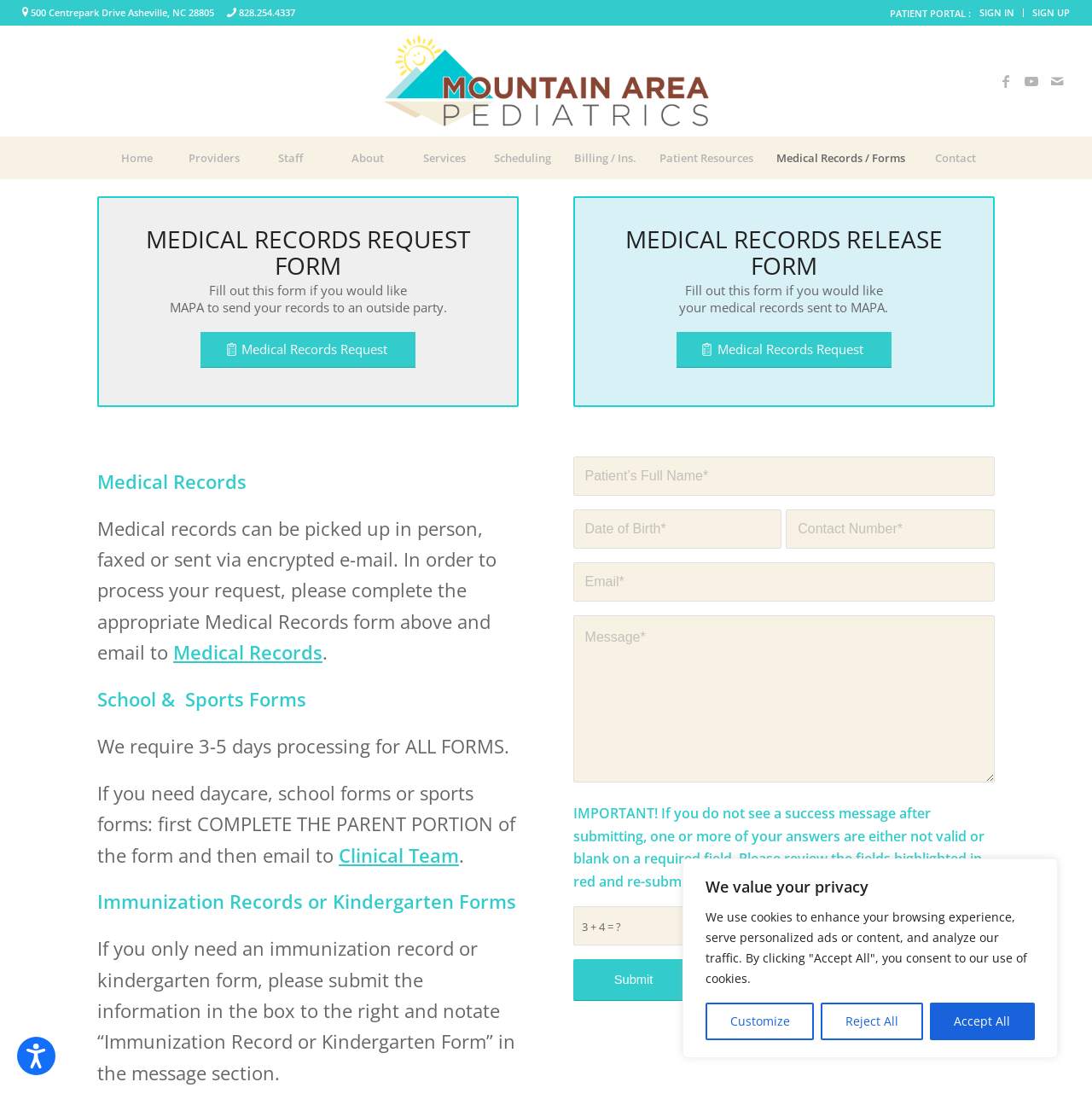Create an elaborate caption for the webpage.

The webpage is for Medical Records and Forms at Mountain Area Pediatrics. At the top, there is a navigation menu with links to "Home", "Providers", "Staff", "About", "Services", "Scheduling", "Billing / Ins.", "Patient Resources", "Medical Records / Forms", and "Contact". Below the navigation menu, there is a heading "MEDICAL RECORDS REQUEST FORM" followed by a paragraph of text explaining the purpose of the form. There is also a link to "Medical Records Request" and a section with text describing how medical records can be obtained.

Further down the page, there is another heading "MEDICAL RECORDS RELEASE FORM" with a similar explanation and link to "Medical Records Request". The page also has a section for "School & Sports Forms" with text explaining the process for obtaining these forms and a note about the required processing time.

On the right side of the page, there is a form with fields for patient information, including name, date of birth, contact number, email, and message. There is also a section with a math equation to prove that the user is human, and a "Submit" button.

At the top right corner of the page, there are links to social media platforms, including Facebook, Youtube, and Mail. There is also a menu with links to "SIGN IN" and "SIGN UP". The page has a footer section with the address and phone number of Mountain Area Pediatrics, as well as a link to a map.